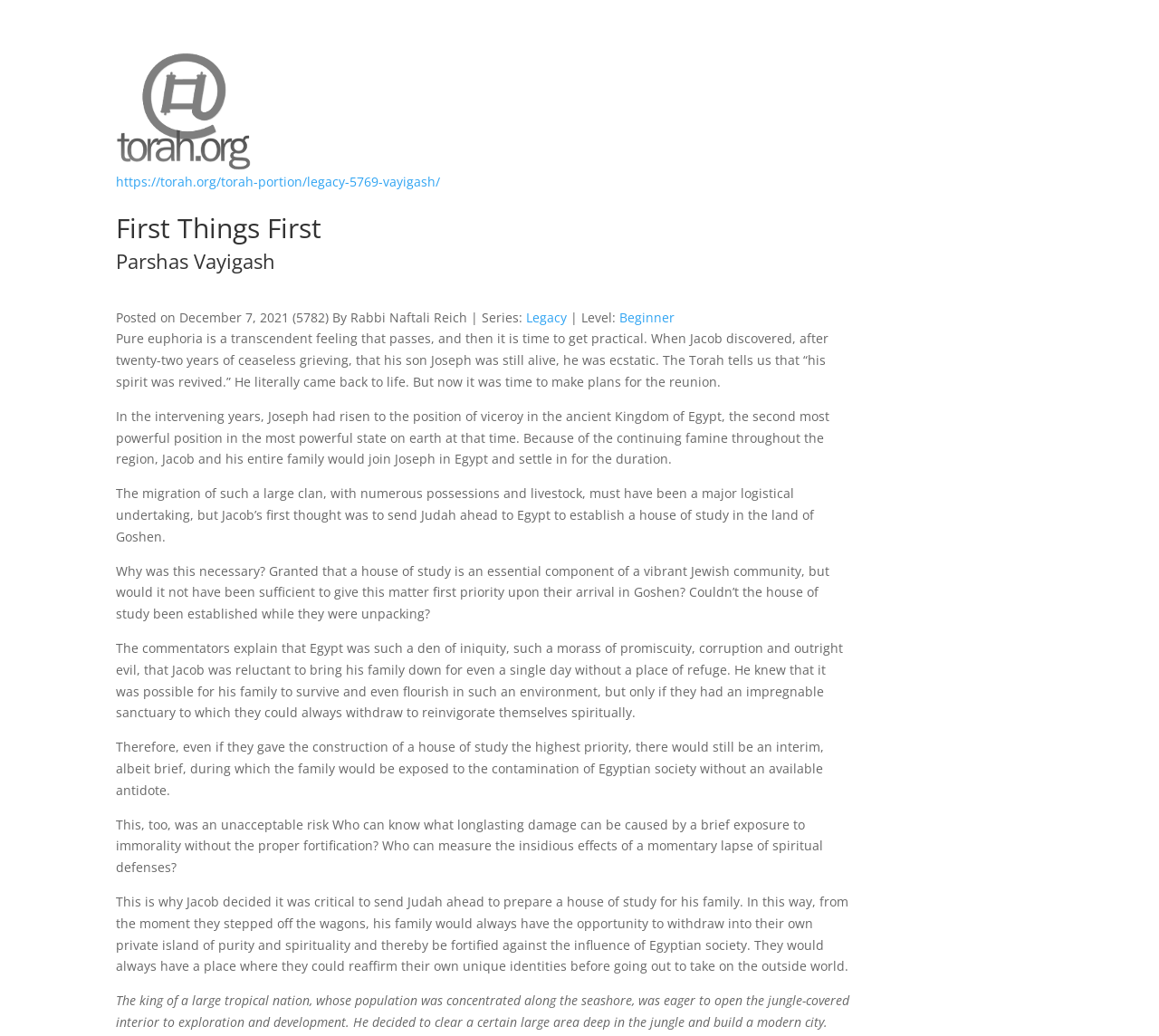Explain in detail what you observe on this webpage.

The webpage appears to be an article or blog post about a Torah portion, specifically Parshas Vayigash. At the top left of the page, there is a logo image of Torah.org. Below the logo, there is a link to the Torah portion's legacy page. 

The main content of the page is divided into two sections. The first section has a heading "First Things First" and a subheading "Parshas Vayigash". Below the subheading, there is a link to "Vayigash". The author's name, Rabbi Naftali Reich, and the date of posting, December 7, 2021, are mentioned. The series and level of the article, "Legacy" and "Beginner", respectively, are also indicated.

The second section is the main article, which consists of several paragraphs of text. The article discusses the story of Jacob and his son Joseph in the Torah, specifically the reunion of the family and their migration to Egypt. The text explores the themes of spirituality, morality, and the importance of having a place of refuge in a corrupt environment. The article also includes an anecdote about a king who wants to develop a jungle area.

Throughout the page, there are no other images besides the Torah.org logo at the top. The layout is clean, with clear headings and concise text. The text is organized into paragraphs, making it easy to read and follow.